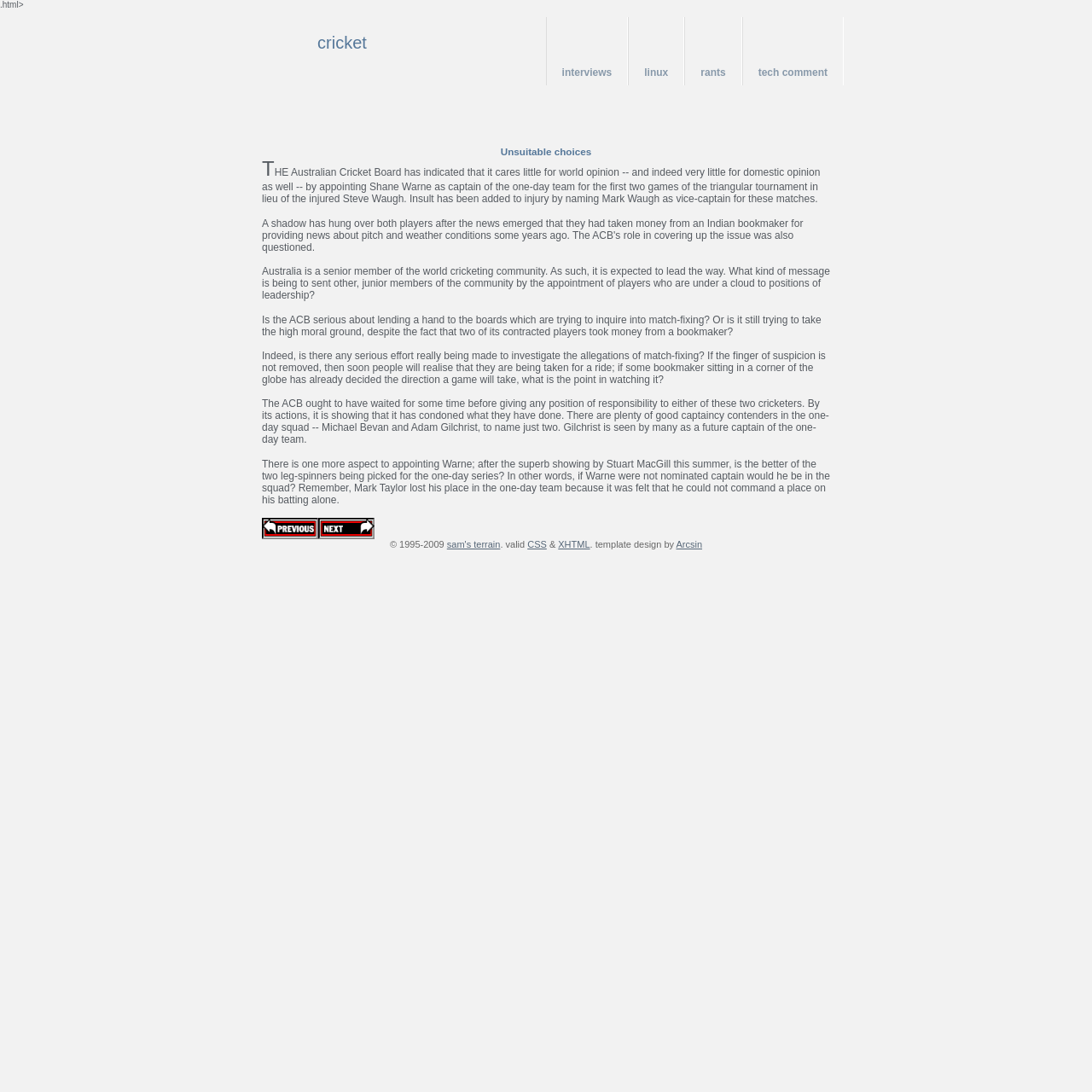Please respond to the question using a single word or phrase:
What is the position being discussed in the article?

Captain of one-day team